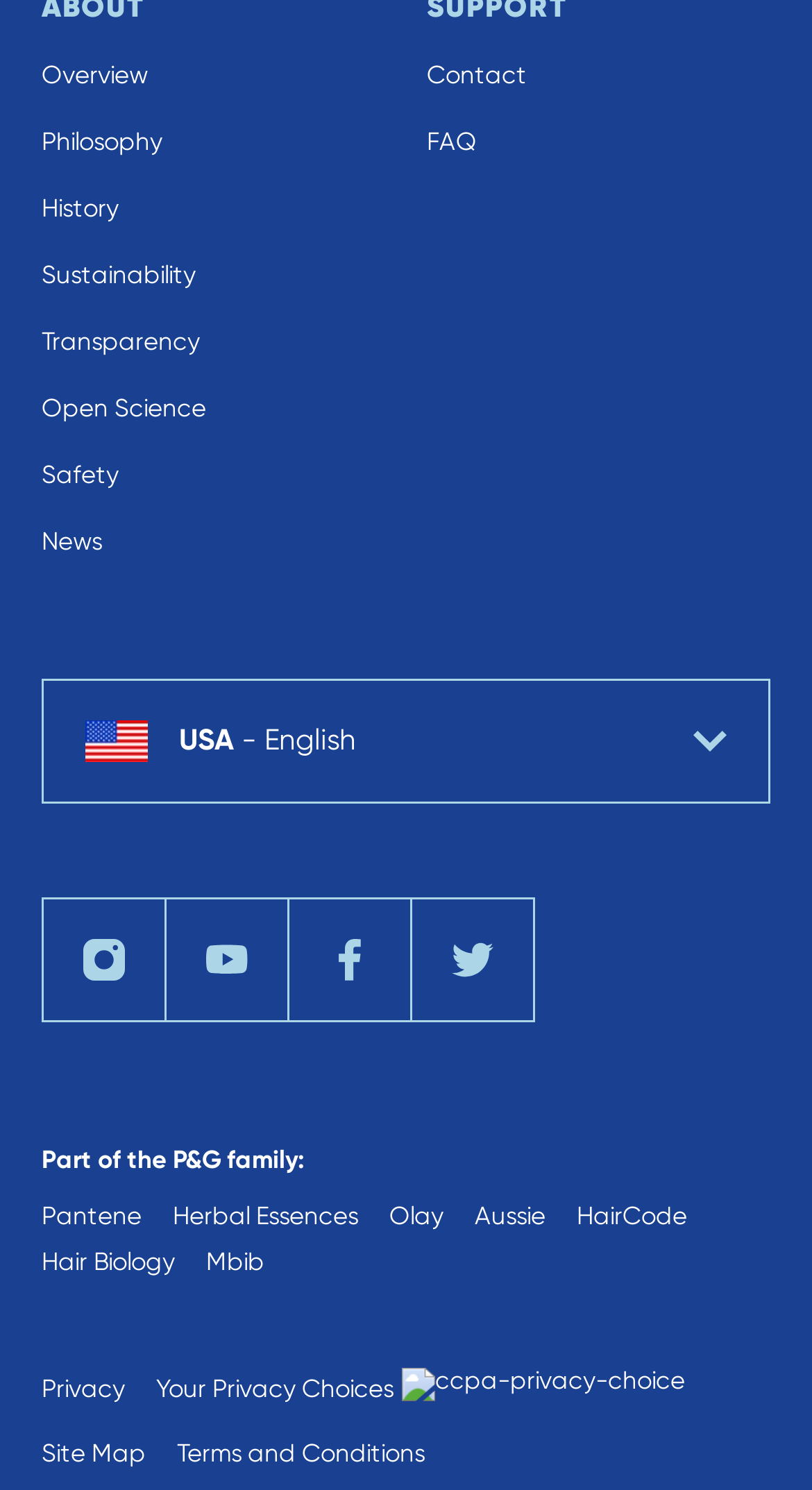Highlight the bounding box coordinates of the element that should be clicked to carry out the following instruction: "Open instagram". The coordinates must be given as four float numbers ranging from 0 to 1, i.e., [left, top, right, bottom].

[0.054, 0.603, 0.203, 0.684]